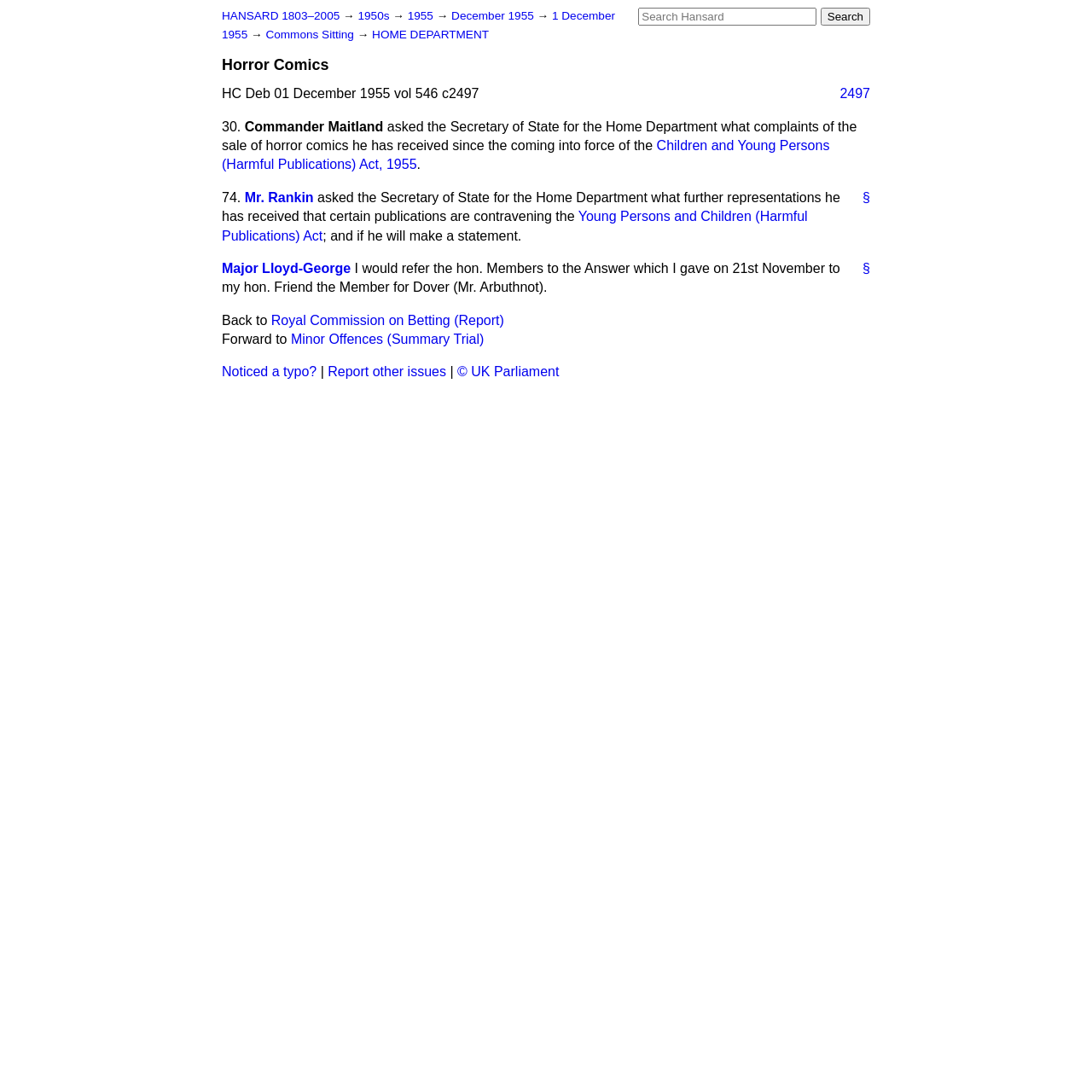What is the name of the Act mentioned in the first blockquote?
Answer the question with as much detail as possible.

The first blockquote mentions the Children and Young Persons (Harmful Publications) Act, 1955, which is an Act related to horror comics.